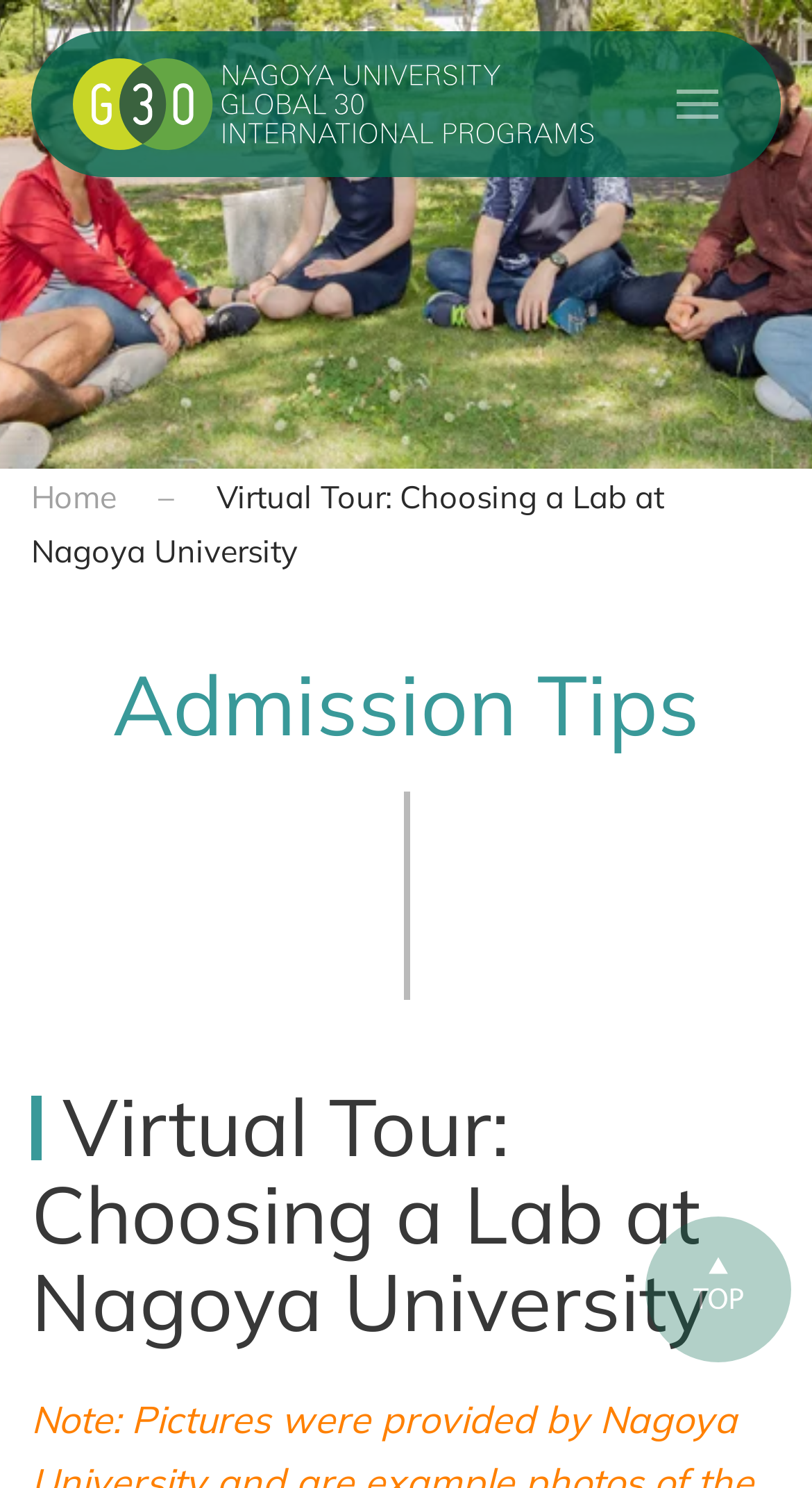What is the purpose of the separator below the 'Admission Tips' heading?
Examine the image and give a concise answer in one word or a short phrase.

Visual separation